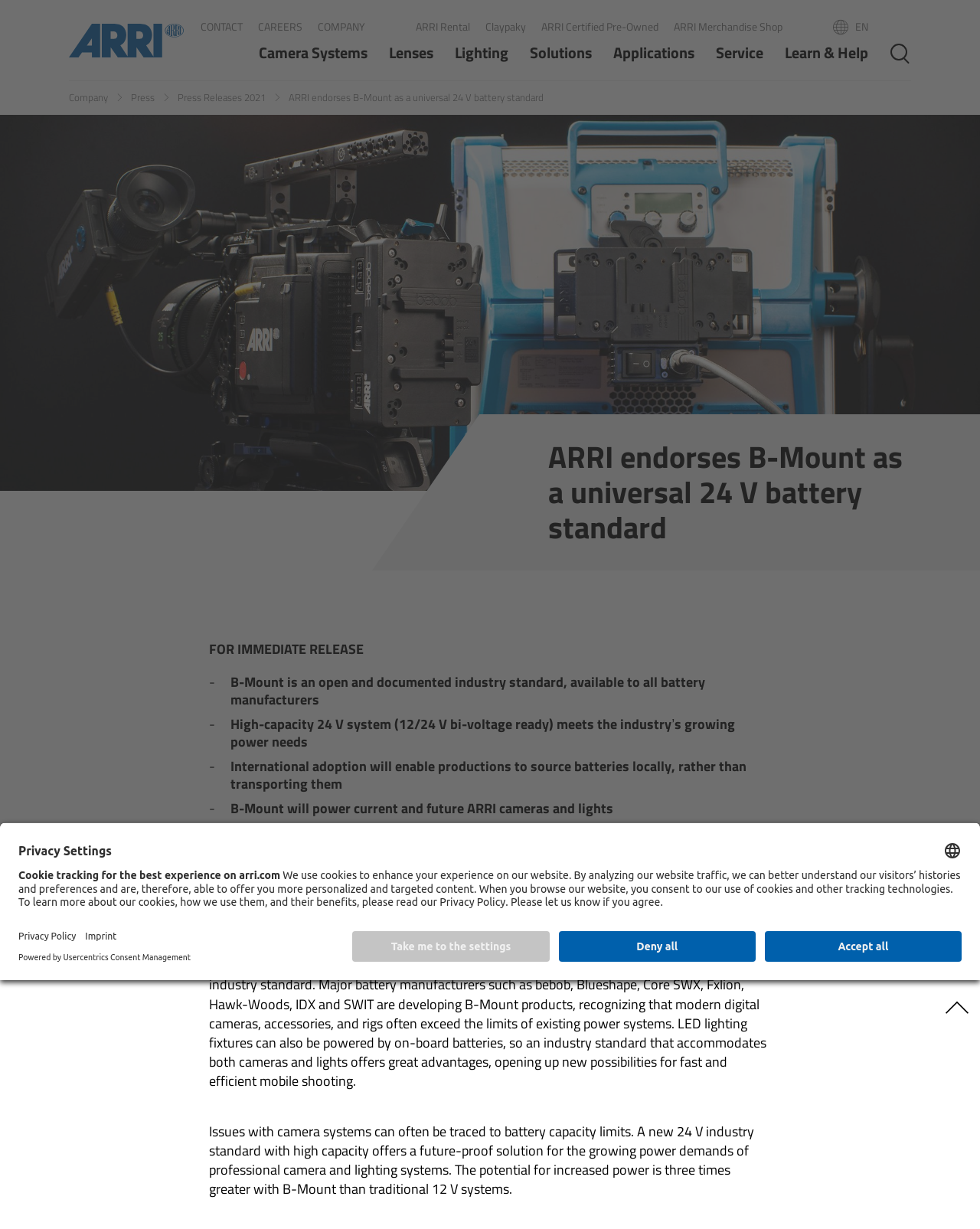Using floating point numbers between 0 and 1, provide the bounding box coordinates in the format (top-left x, top-left y, bottom-right x, bottom-right y). Locate the UI element described here: title="Return to the homepage"

[0.07, 0.019, 0.188, 0.046]